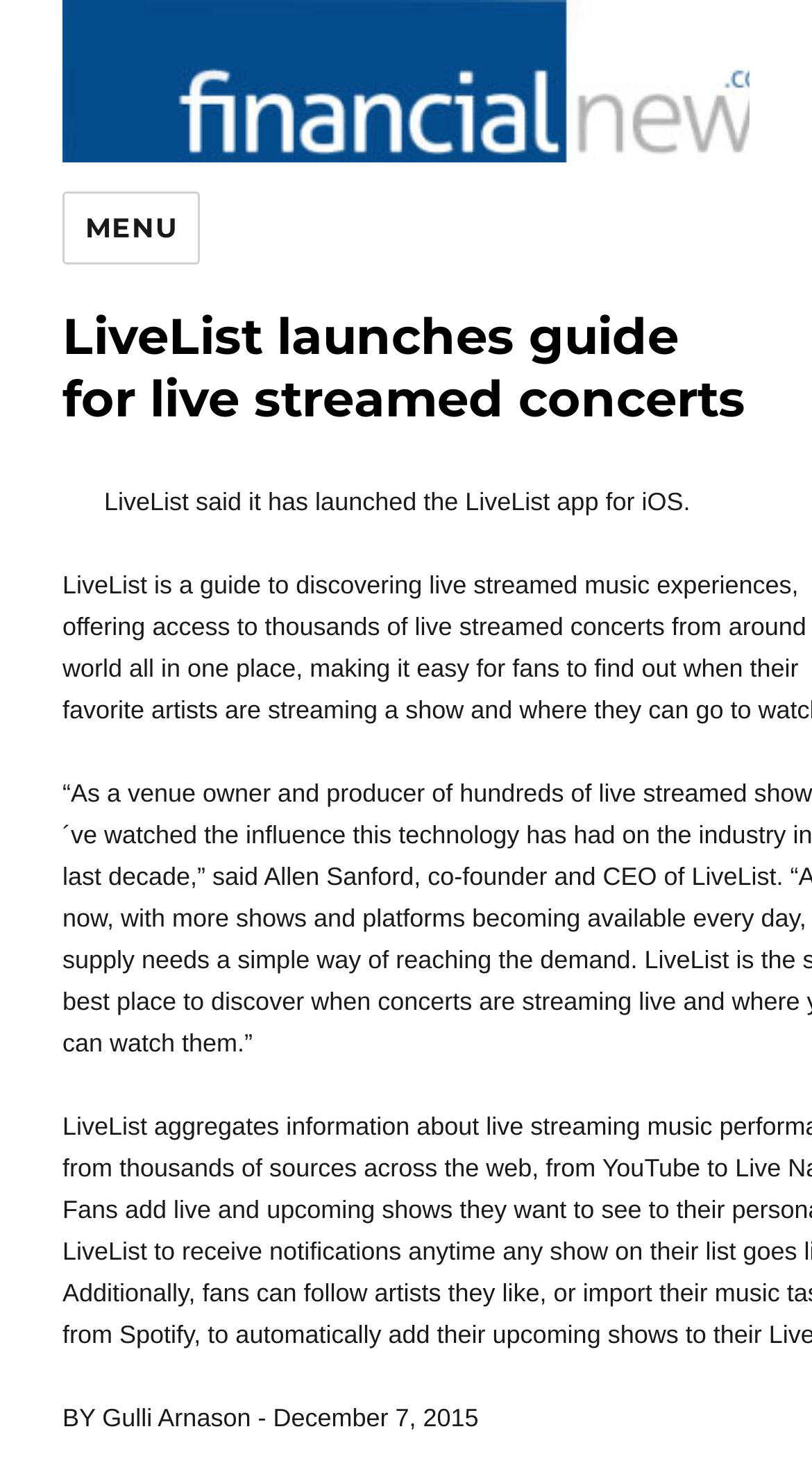Explain the webpage's design and content in an elaborate manner.

The webpage appears to be a news article page, specifically a financial news page. At the top-left corner, there is a button labeled "MENU" that controls the site navigation and social navigation. 

Below the "MENU" button, there is a header section that spans almost the entire width of the page. Within this header, there is a heading that reads "LiveList launches guide for live streamed concerts", which is likely the title of the news article. 

To the right of the heading, there is a small image. 

Below the header section, there is a paragraph of text that reads "LiveList said it has launched the LiveList app for iOS." This text is positioned near the top-center of the page. 

At the bottom-left corner of the page, there is a byline that reads "BY Gulli Arnason", and to the right of the byline, there is a date "December 7, 2015".